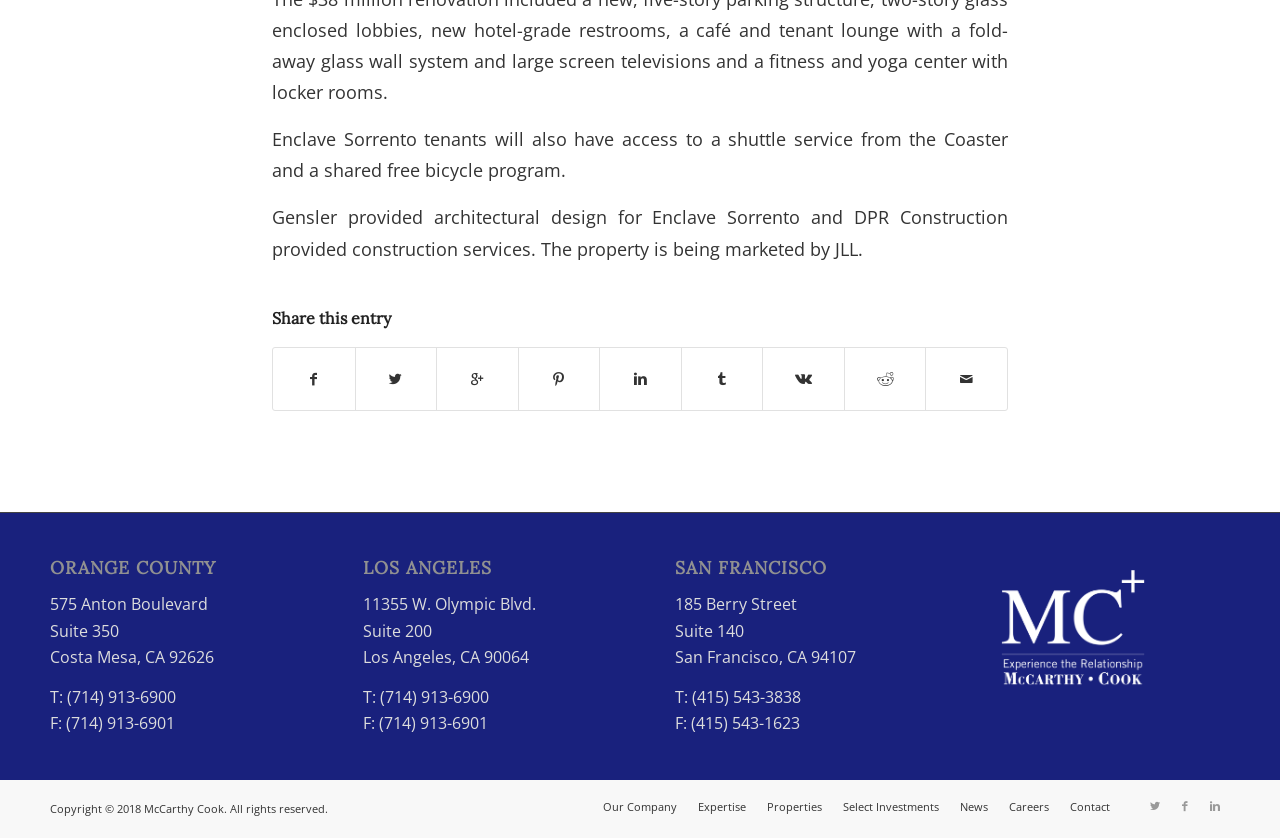Identify the coordinates of the bounding box for the element that must be clicked to accomplish the instruction: "Contact us through phone in Los Angeles".

[0.283, 0.819, 0.382, 0.845]